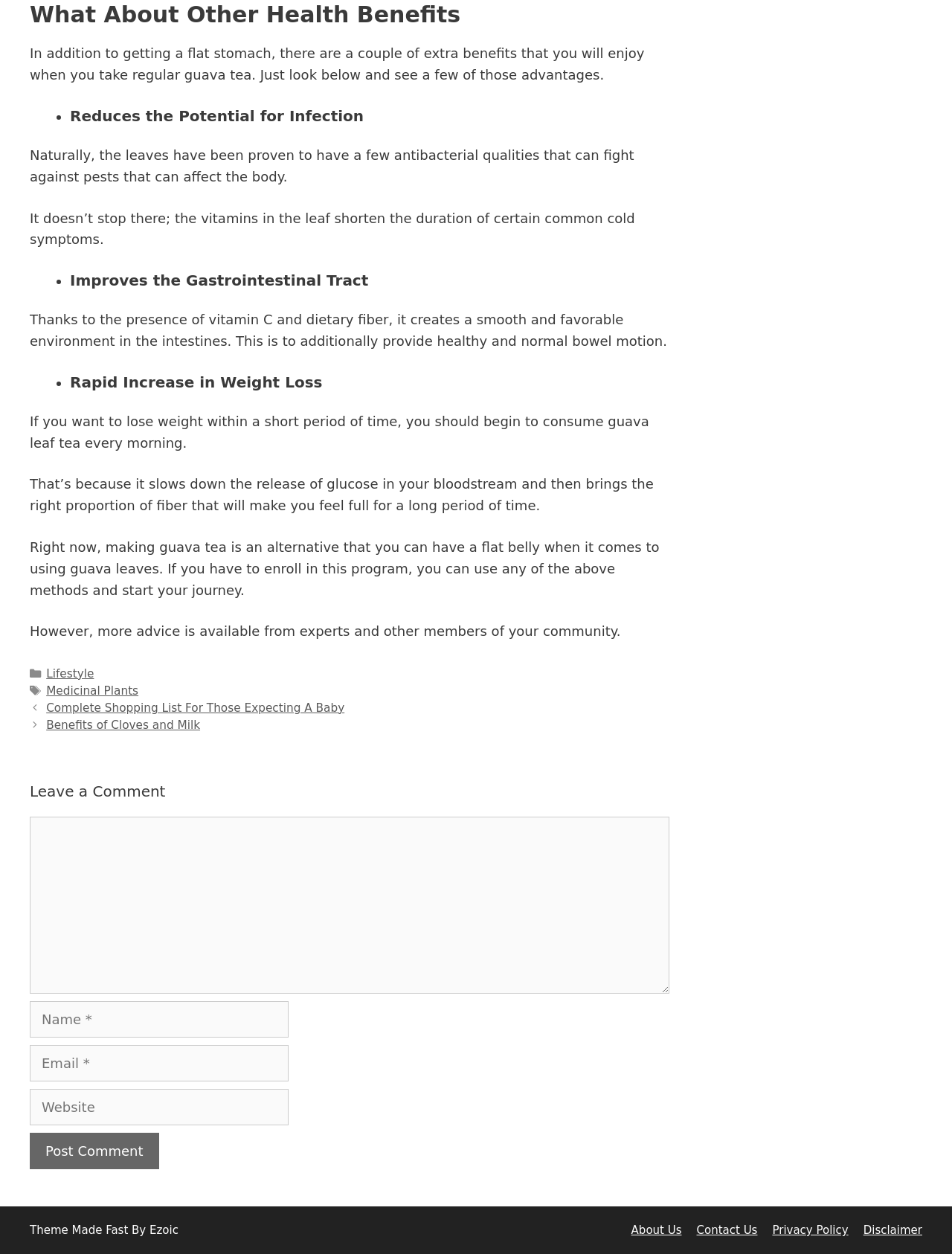Could you find the bounding box coordinates of the clickable area to complete this instruction: "Click the 'Post Comment' button"?

[0.031, 0.904, 0.167, 0.933]